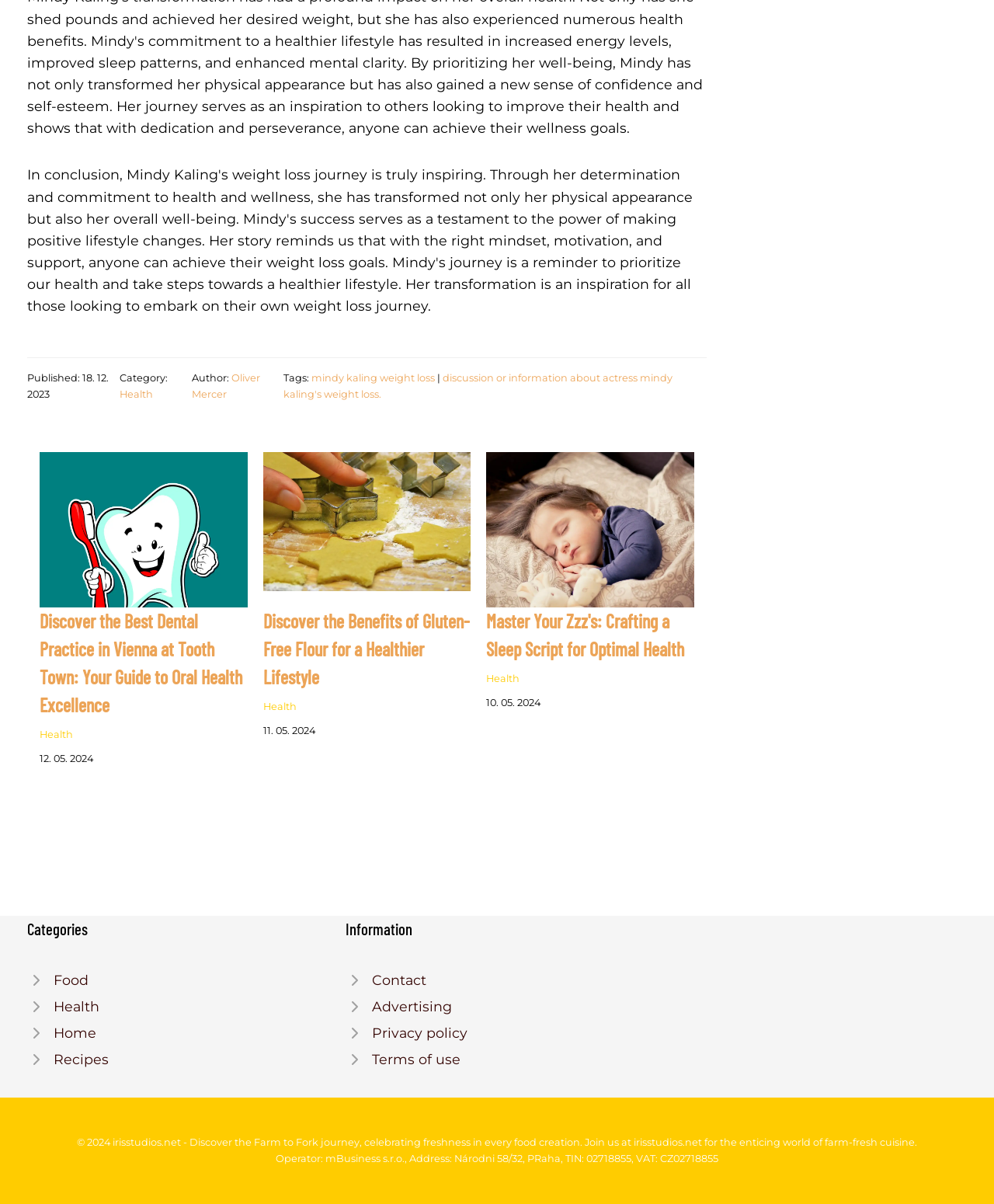What is the name of the author of the article 'Published: 18. 12. 2023'?
Using the information presented in the image, please offer a detailed response to the question.

The author's name can be found next to the 'Author:' label, which is 'Oliver Mercer'.